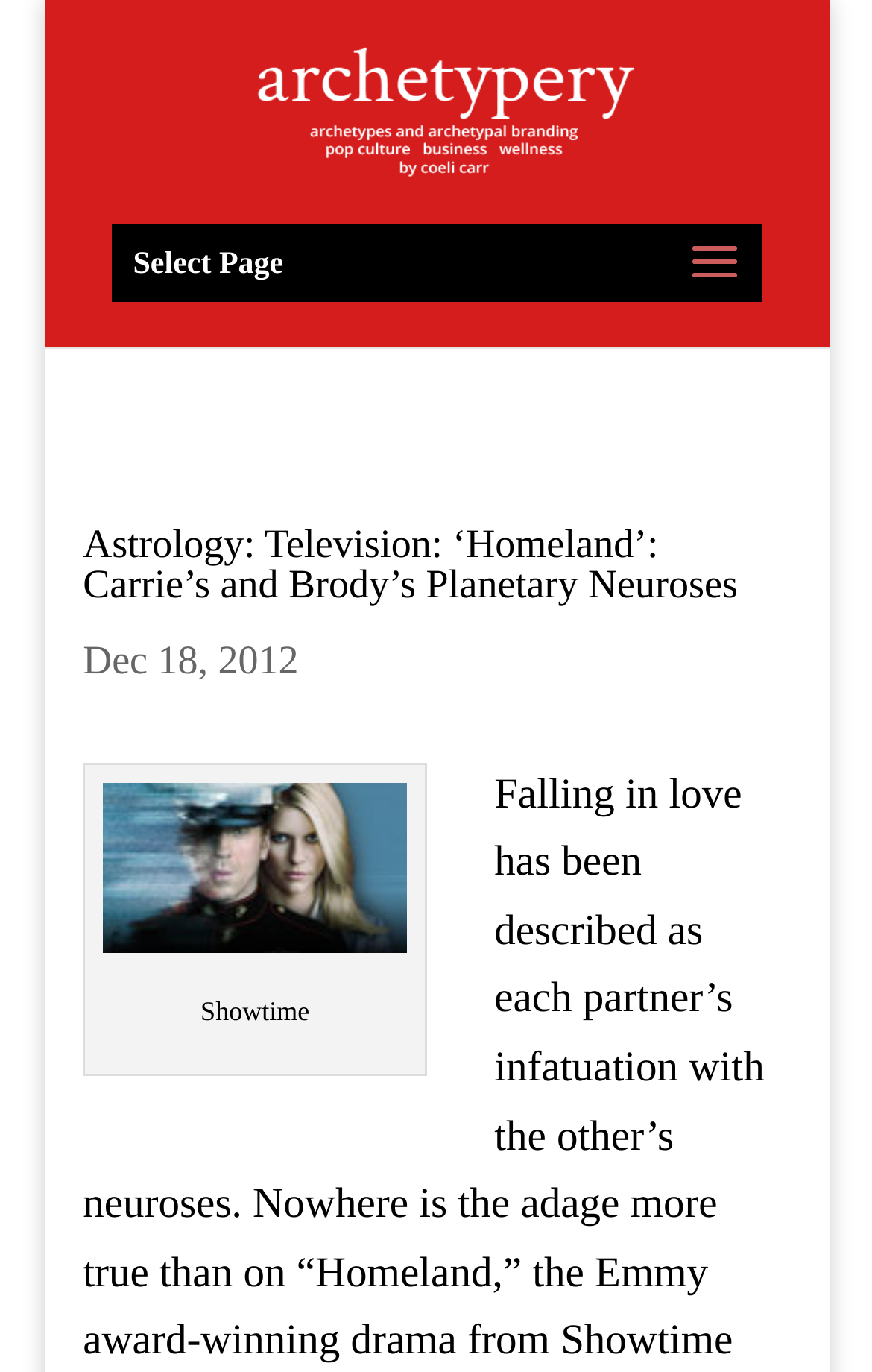Find the UI element described as: "parent_node: Showtime" and predict its bounding box coordinates. Ensure the coordinates are four float numbers between 0 and 1, [left, top, right, bottom].

[0.118, 0.669, 0.467, 0.703]